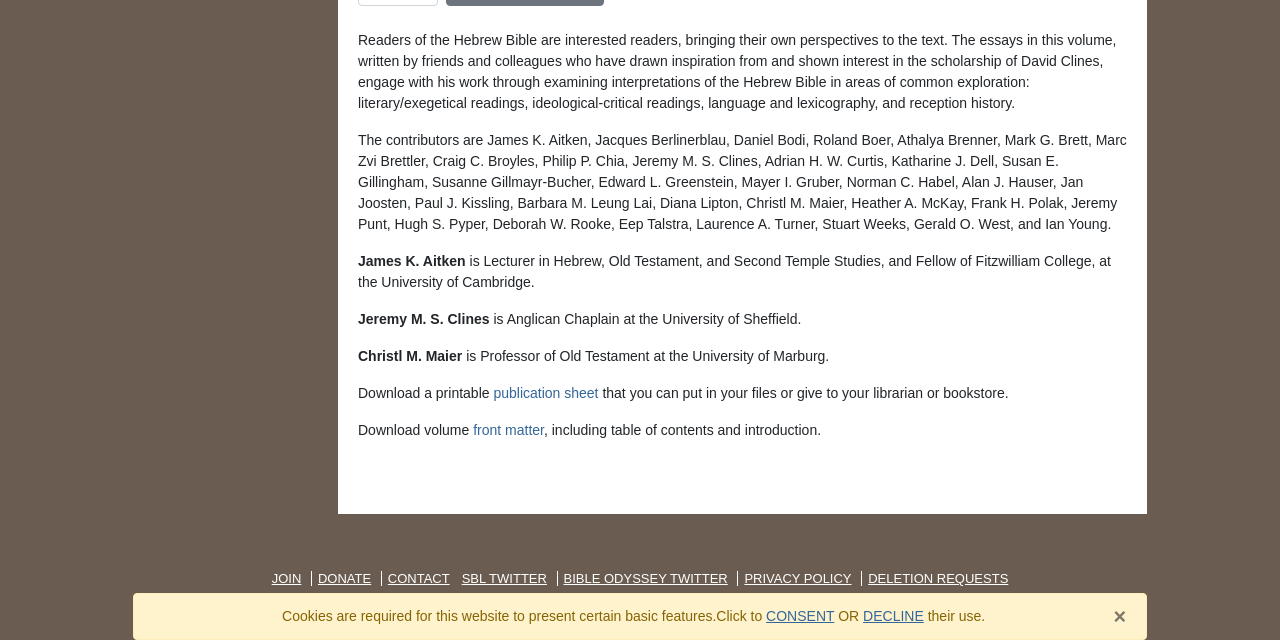Locate the UI element described by BIBLE ODYSSEY TWITTER and provide its bounding box coordinates. Use the format (top-left x, top-left y, bottom-right x, bottom-right y) with all values as floating point numbers between 0 and 1.

[0.435, 0.892, 0.573, 0.916]